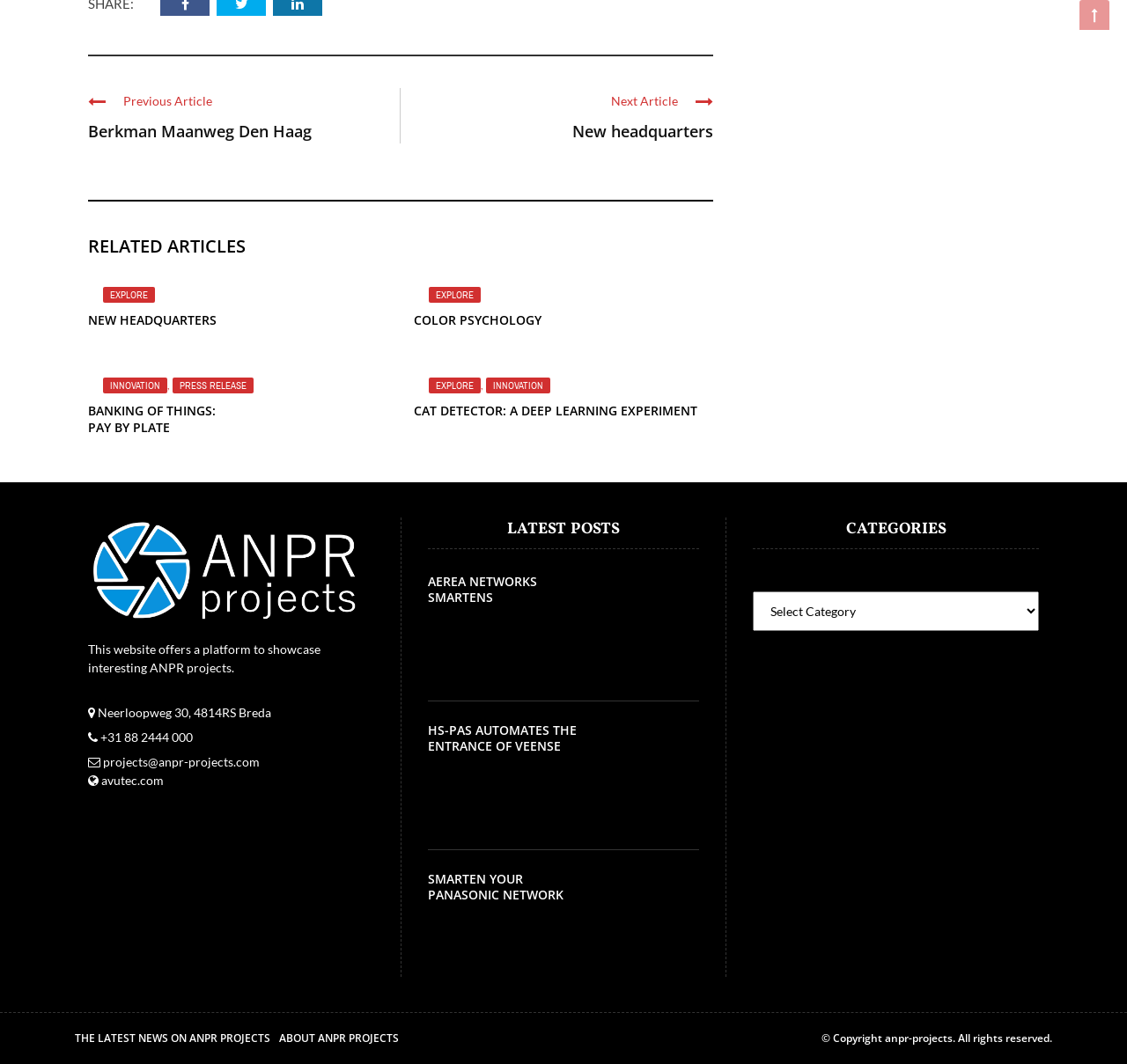Using details from the image, please answer the following question comprehensively:
What is the phone number of the company?

I found this answer by looking at the text '+31 88 2444 000' which is located at the bottom of the webpage and appears to be the phone number of the company.